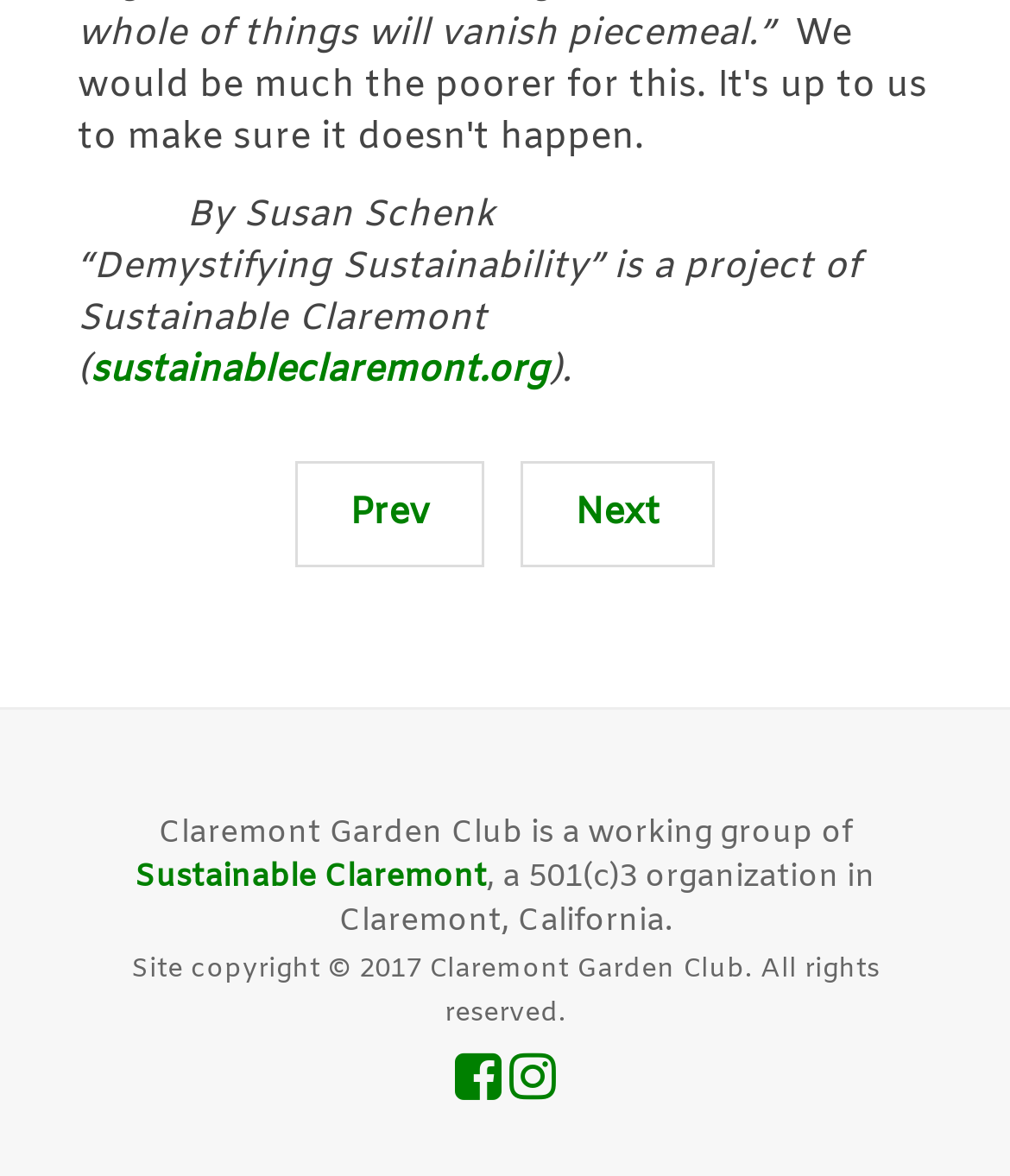Using the element description provided, determine the bounding box coordinates in the format (top-left x, top-left y, bottom-right x, bottom-right y). Ensure that all values are floating point numbers between 0 and 1. Element description: Sustainable Claremont

[0.133, 0.73, 0.482, 0.765]